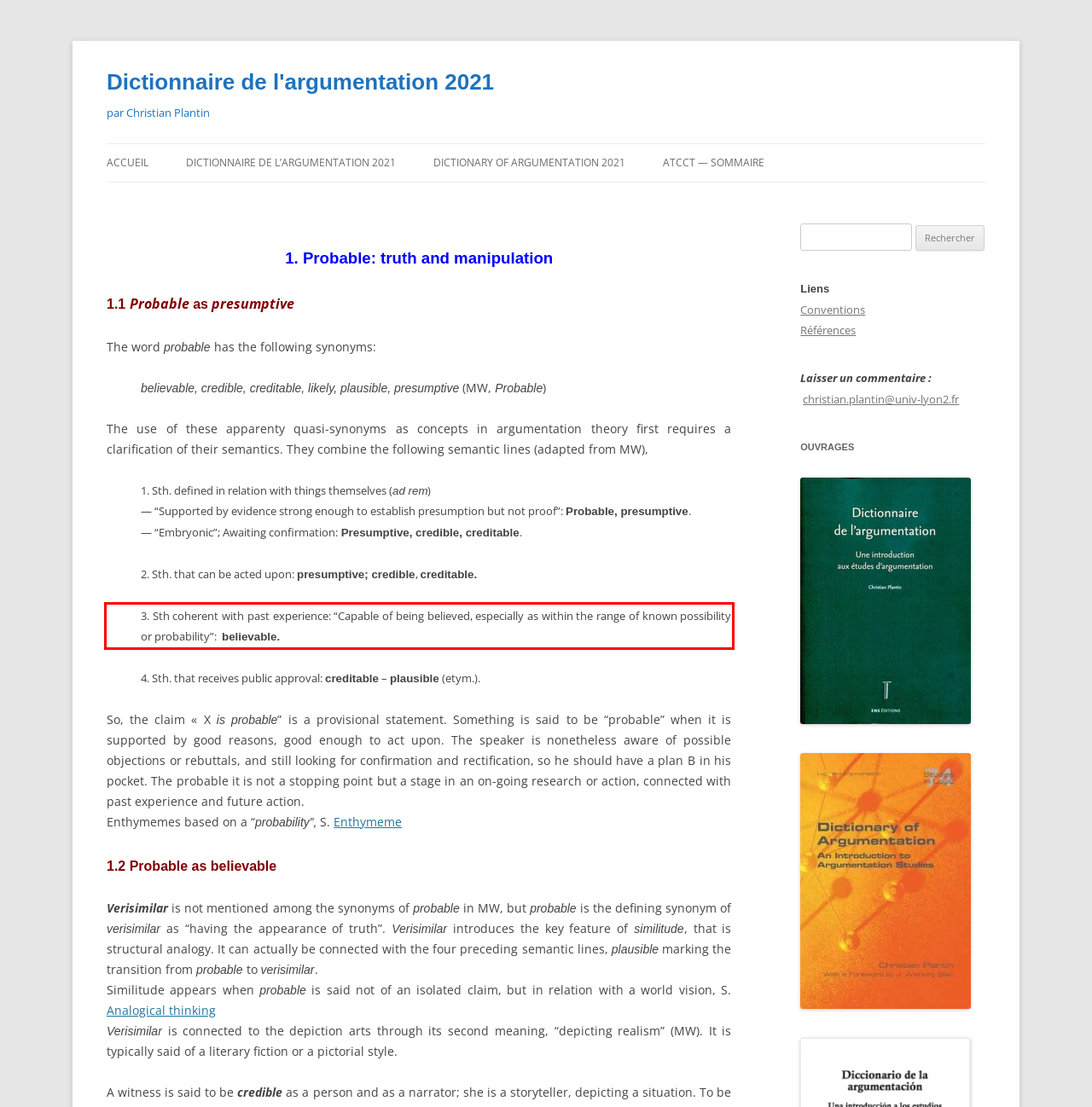Please identify and extract the text content from the UI element encased in a red bounding box on the provided webpage screenshot.

3. Sth coherent with past experience: “Capable of being believed, especially as within the range of known possibility or probability”: believable.